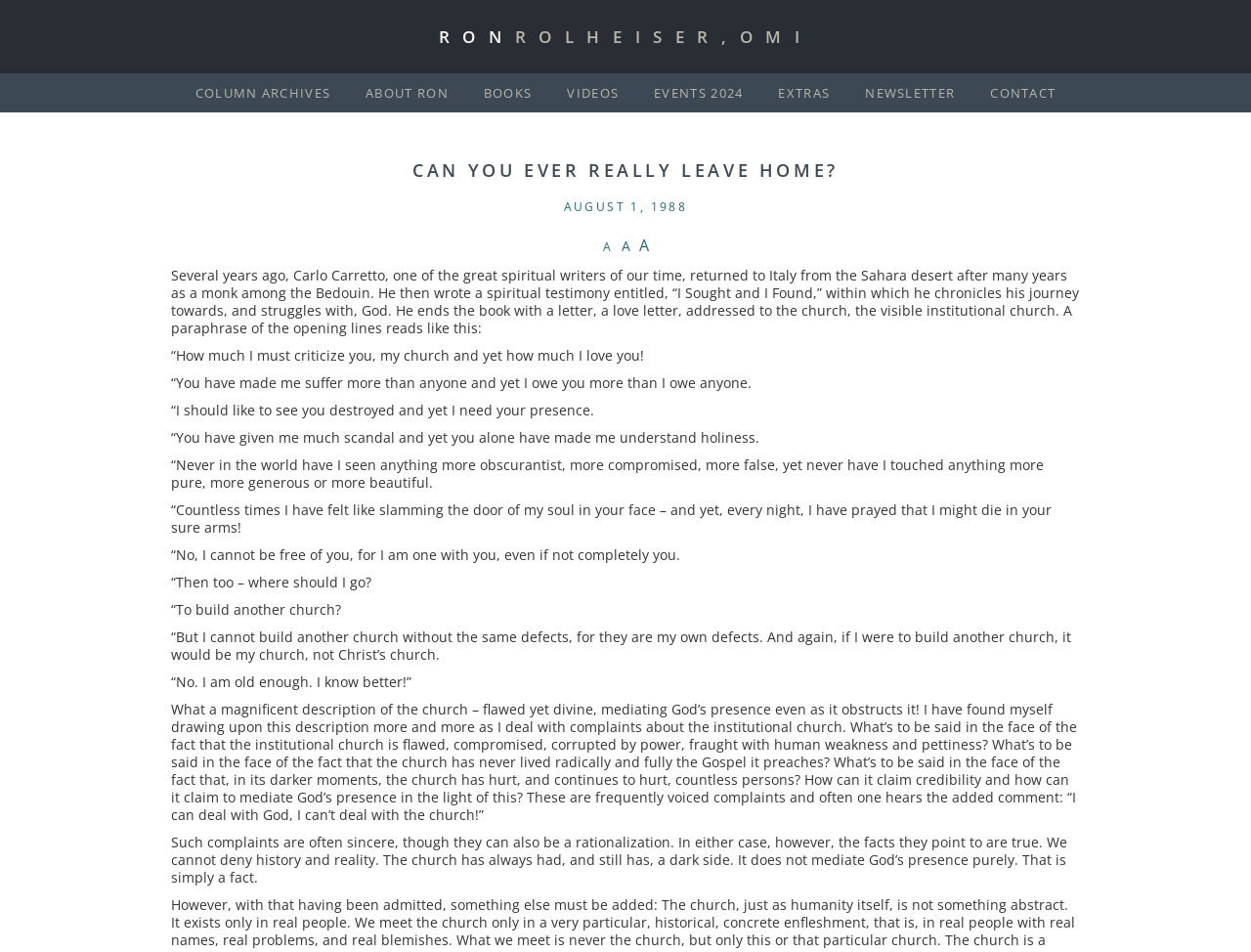Identify the bounding box coordinates for the element that needs to be clicked to fulfill this instruction: "Click on 'RONROLHEISER,OMI'". Provide the coordinates in the format of four float numbers between 0 and 1: [left, top, right, bottom].

[0.351, 0.027, 0.649, 0.05]